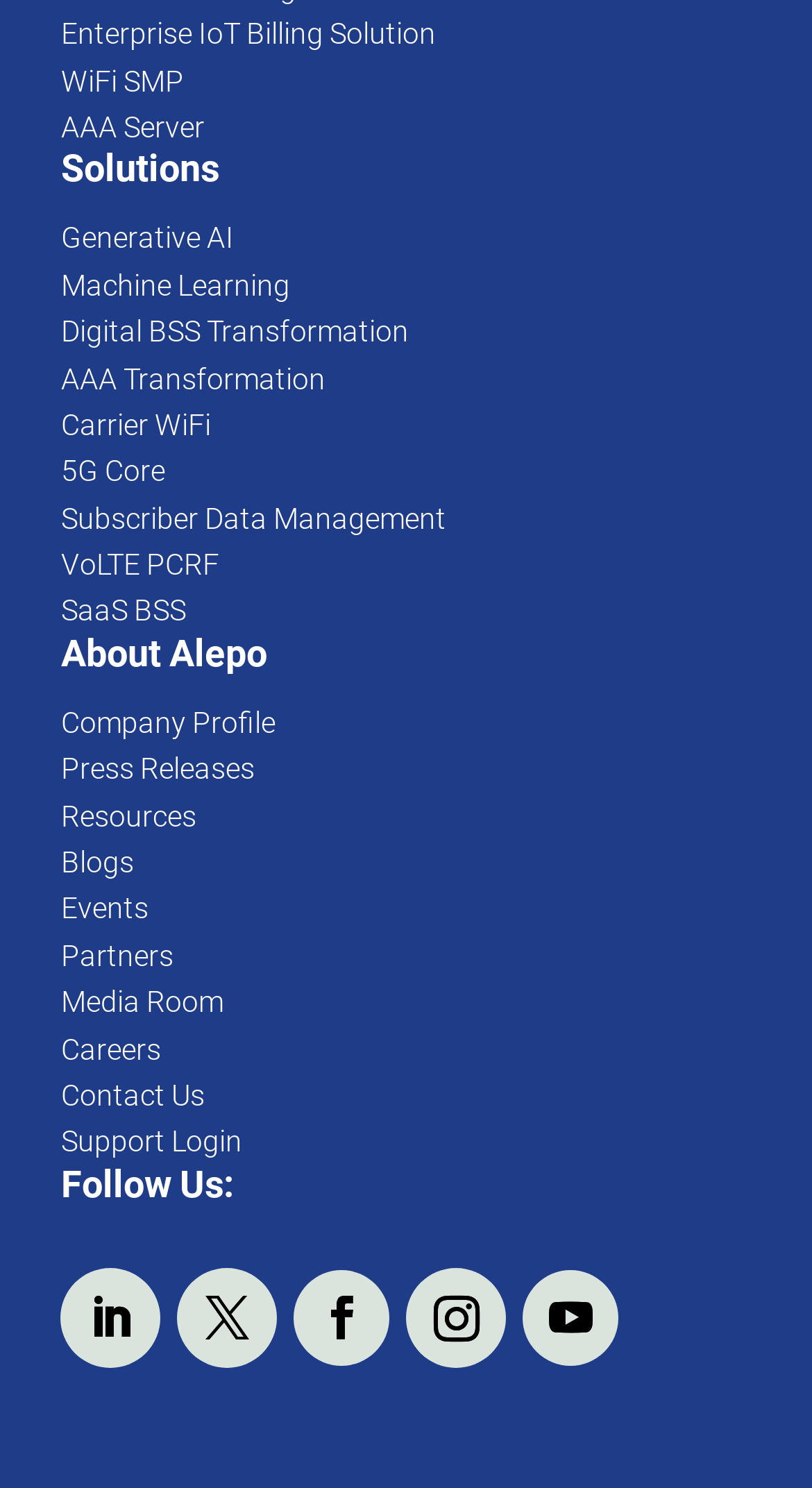Identify the coordinates of the bounding box for the element described below: "Events". Return the coordinates as four float numbers between 0 and 1: [left, top, right, bottom].

[0.075, 0.599, 0.183, 0.622]